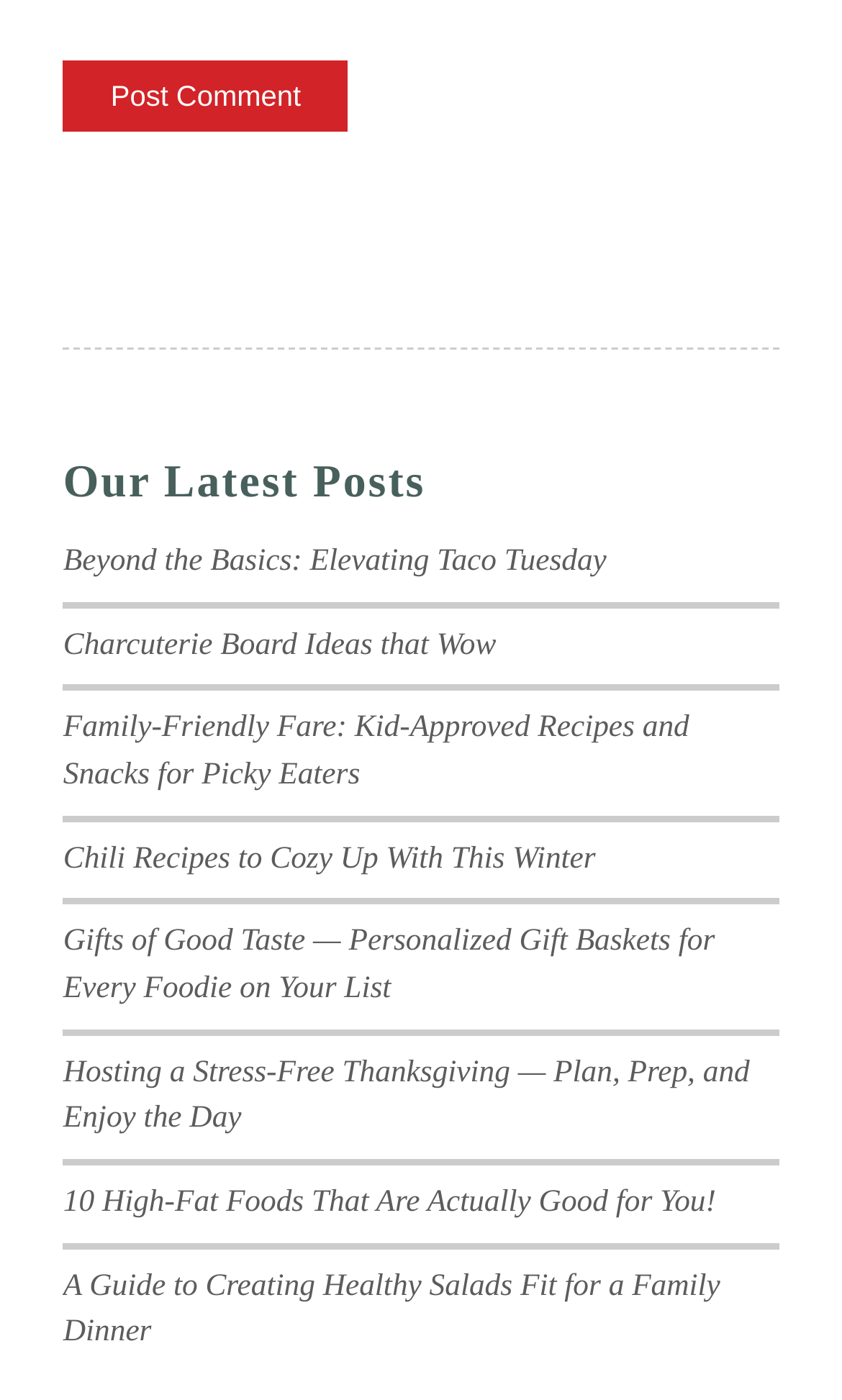Is there a post about Thanksgiving?
Relying on the image, give a concise answer in one word or a brief phrase.

Yes